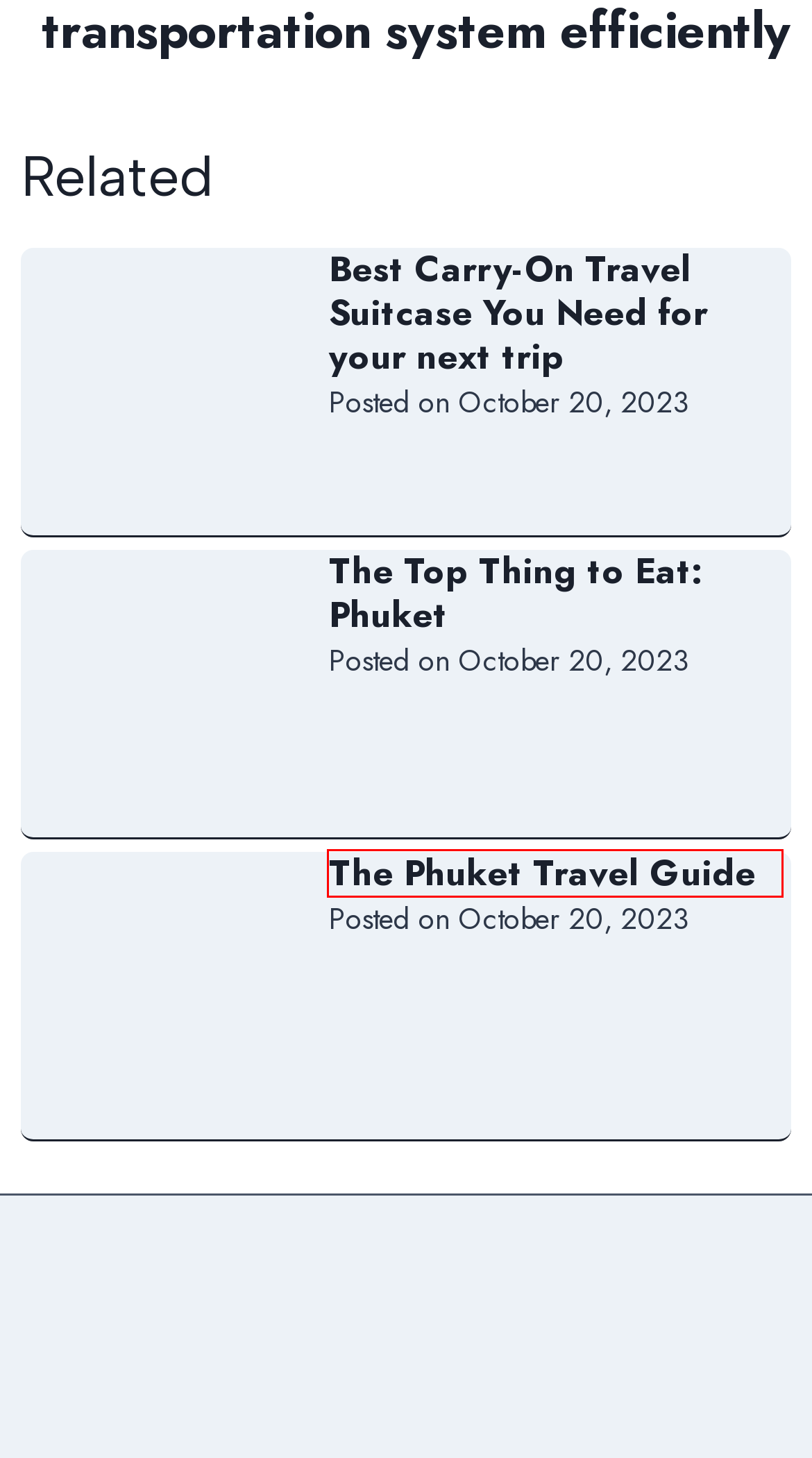Analyze the screenshot of a webpage featuring a red rectangle around an element. Pick the description that best fits the new webpage after interacting with the element inside the red bounding box. Here are the candidates:
A. Resources | THE TOP THING
B. The Top Thing to Eat: Phuket | THE TOP THING
C. The Phuket Travel Guide | THE TOP THING
D. Best Carry-On Travel Suitcase You Need for your next trip | THE TOP THING
E. Disclaimer | THE TOP THING
F. THE TOP THING | finding the top things
G. About - THE TOP THING
H. Sitemap | THE TOP THING

C